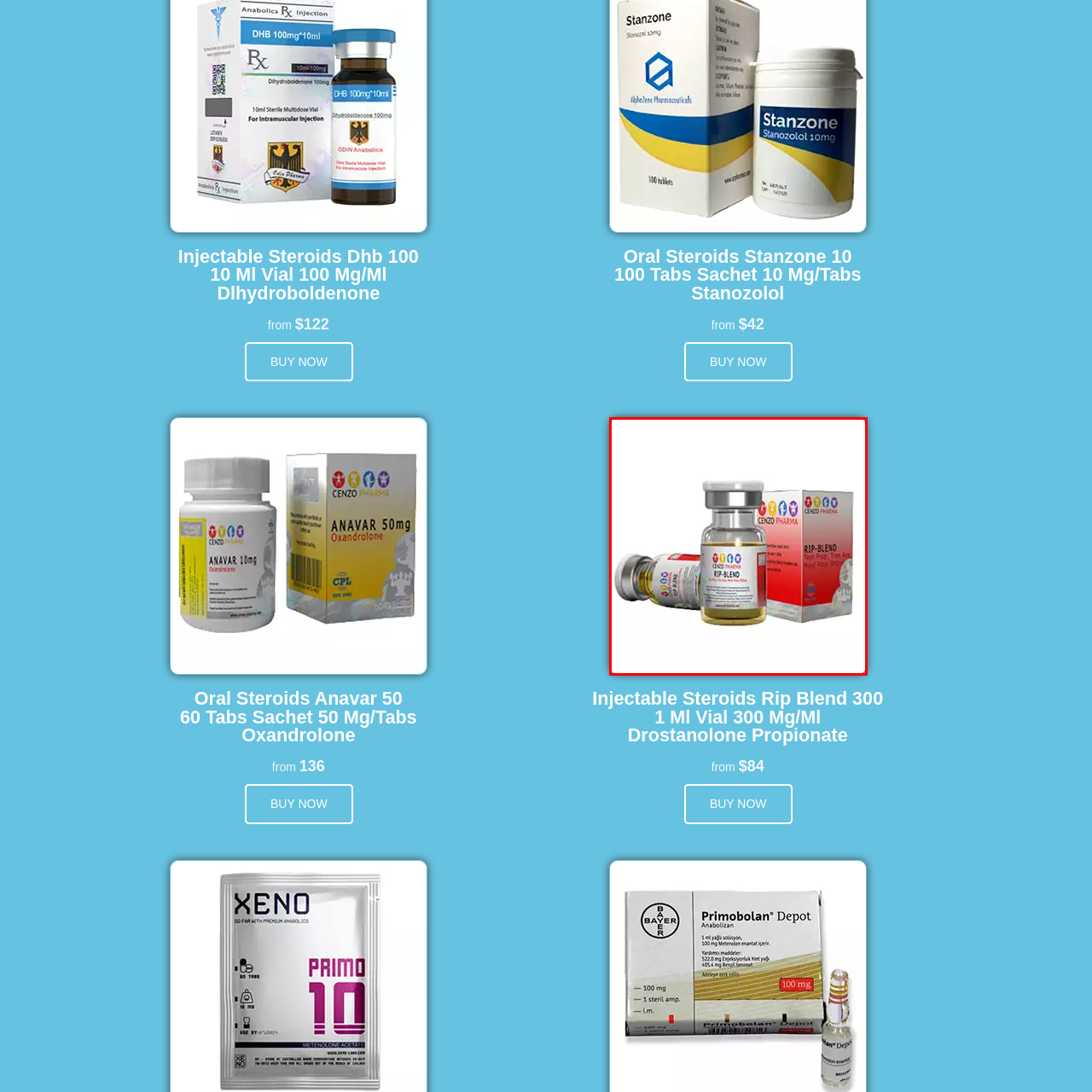Provide an in-depth caption for the picture enclosed by the red frame.

The image showcases a pharmaceutical product named "RIP-BLEND" by CENZO PHARMA. The packaging features a prominently displayed vial labeled "RIP-BLEND," indicating it contains a blend of injectable steroids. The vial has a clear liquid, showcasing its contents, and is sealed with a silver cap. Behind the vial, there is a box presenting a colorful design that includes the product name and branding, emphasizing its professional presentation. This product is part of the injectable steroids category and signifies its use in enhancing muscle development, highlighting its appeal to athletes and bodybuilders.